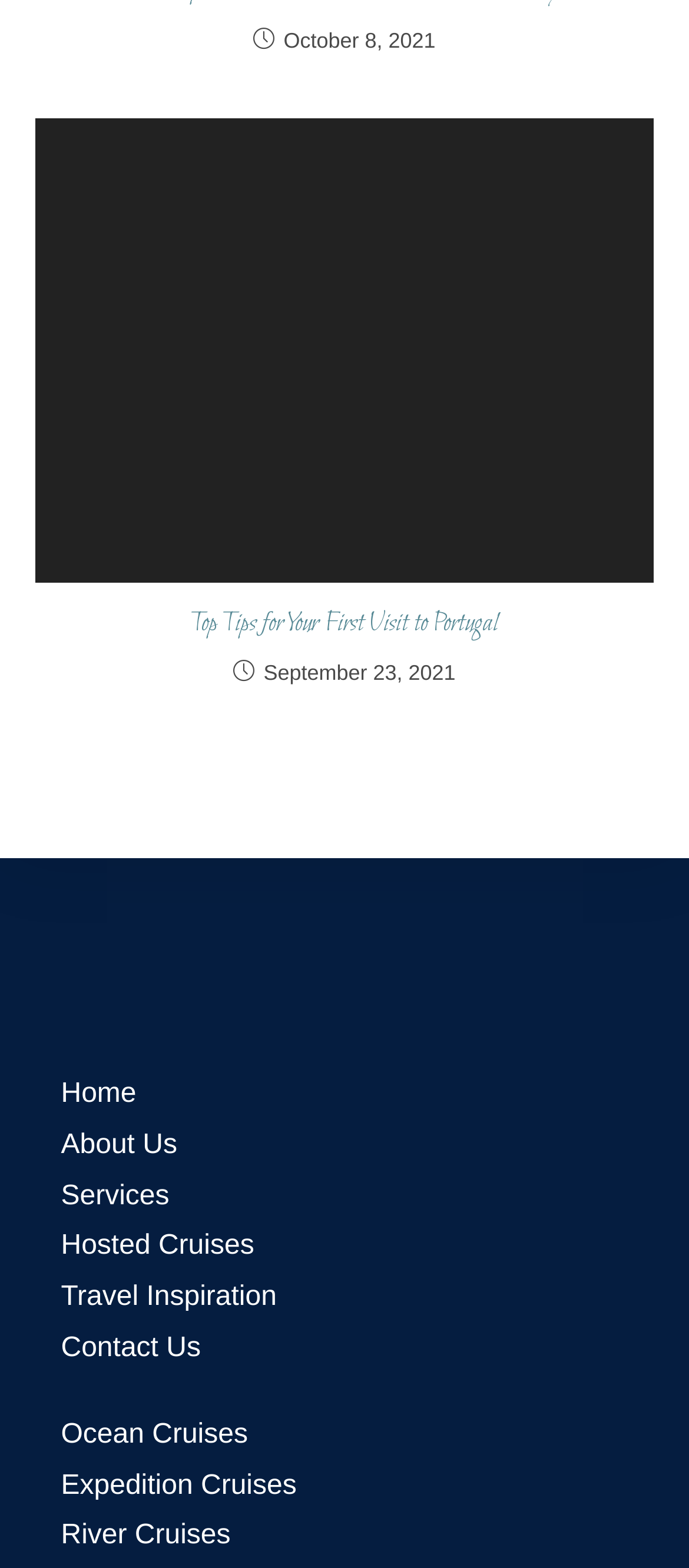What is the title of the article?
Respond with a short answer, either a single word or a phrase, based on the image.

Top Tips for Your First Visit to Portugal